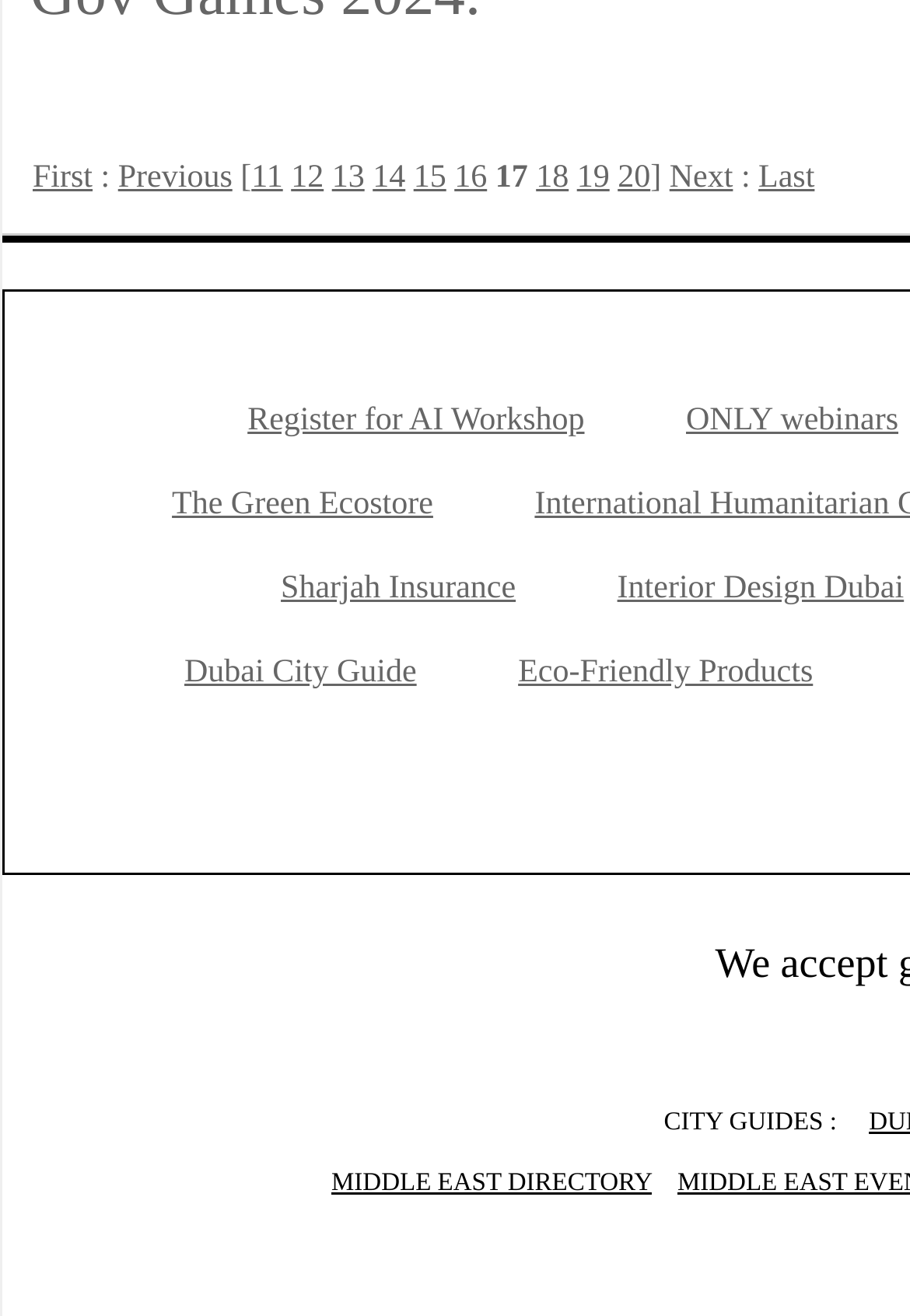Find and indicate the bounding box coordinates of the region you should select to follow the given instruction: "go to page 11".

[0.276, 0.123, 0.311, 0.149]